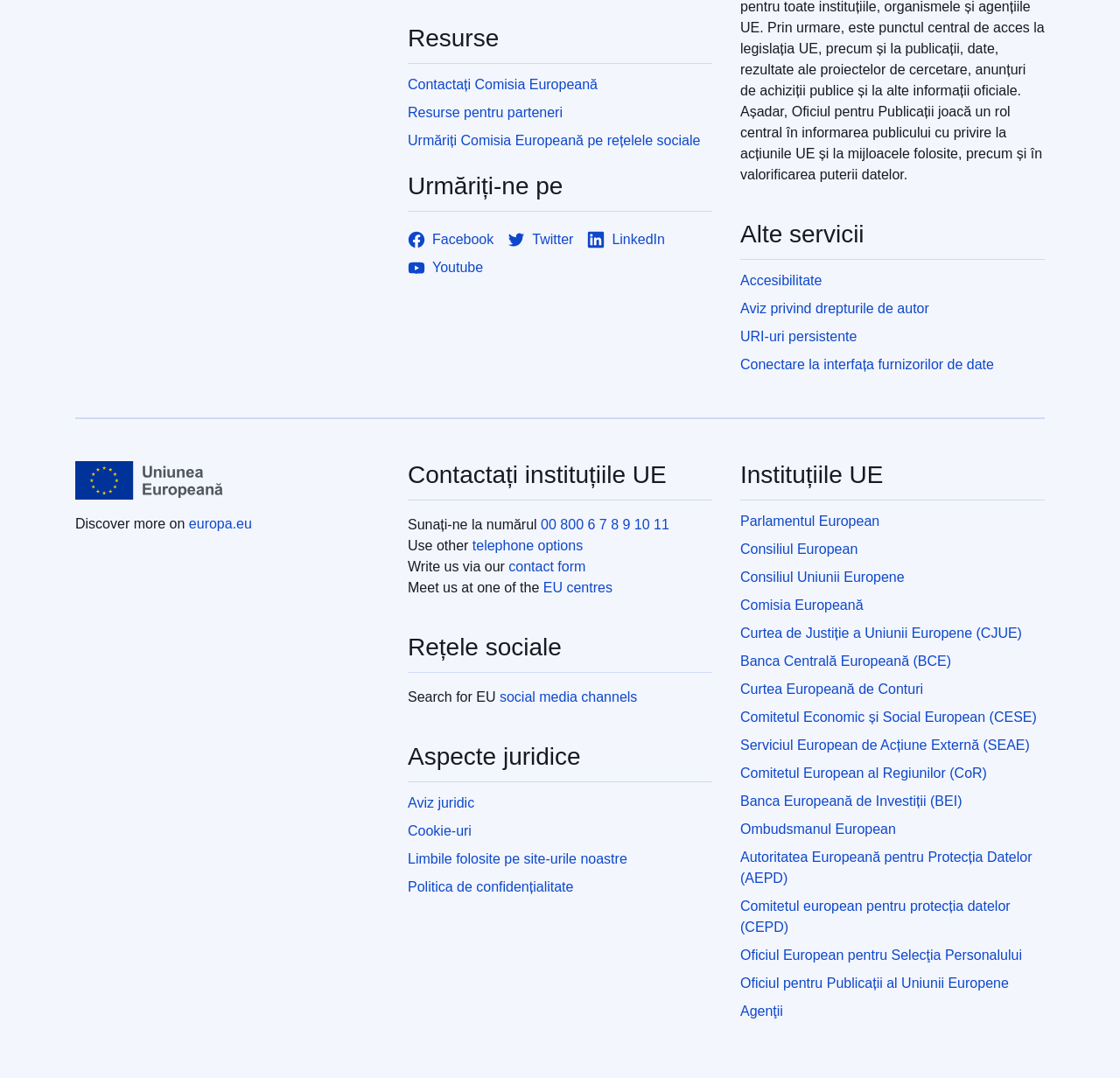Find the bounding box coordinates of the clickable area that will achieve the following instruction: "Call the European Union at 00 800 6 7 8 9 10 11".

[0.483, 0.48, 0.598, 0.494]